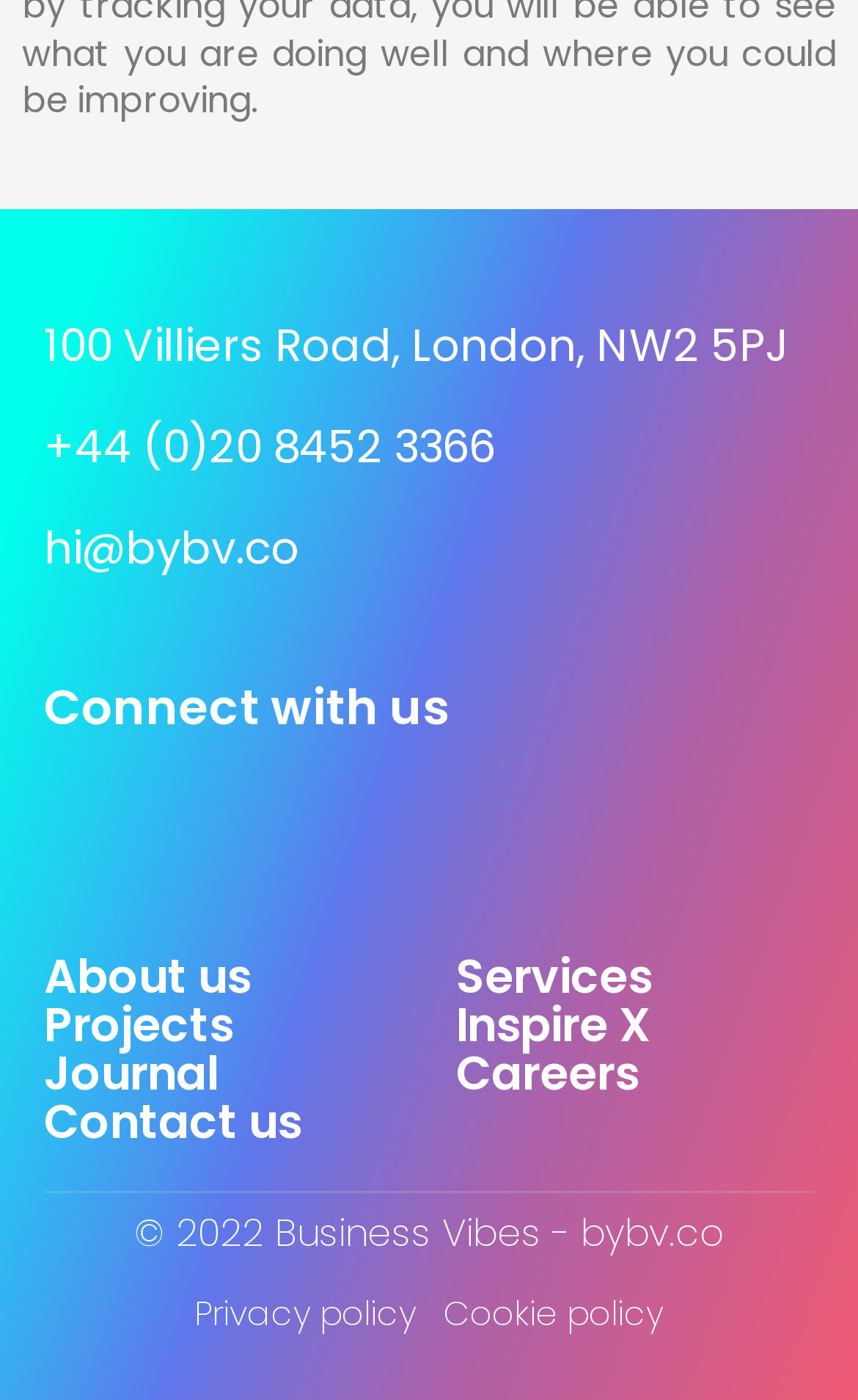From the webpage screenshot, identify the region described by +44 (0)20 8452 3366. Provide the bounding box coordinates as (top-left x, top-left y, bottom-right x, bottom-right y), with each value being a floating point number between 0 and 1.

[0.051, 0.297, 0.577, 0.341]